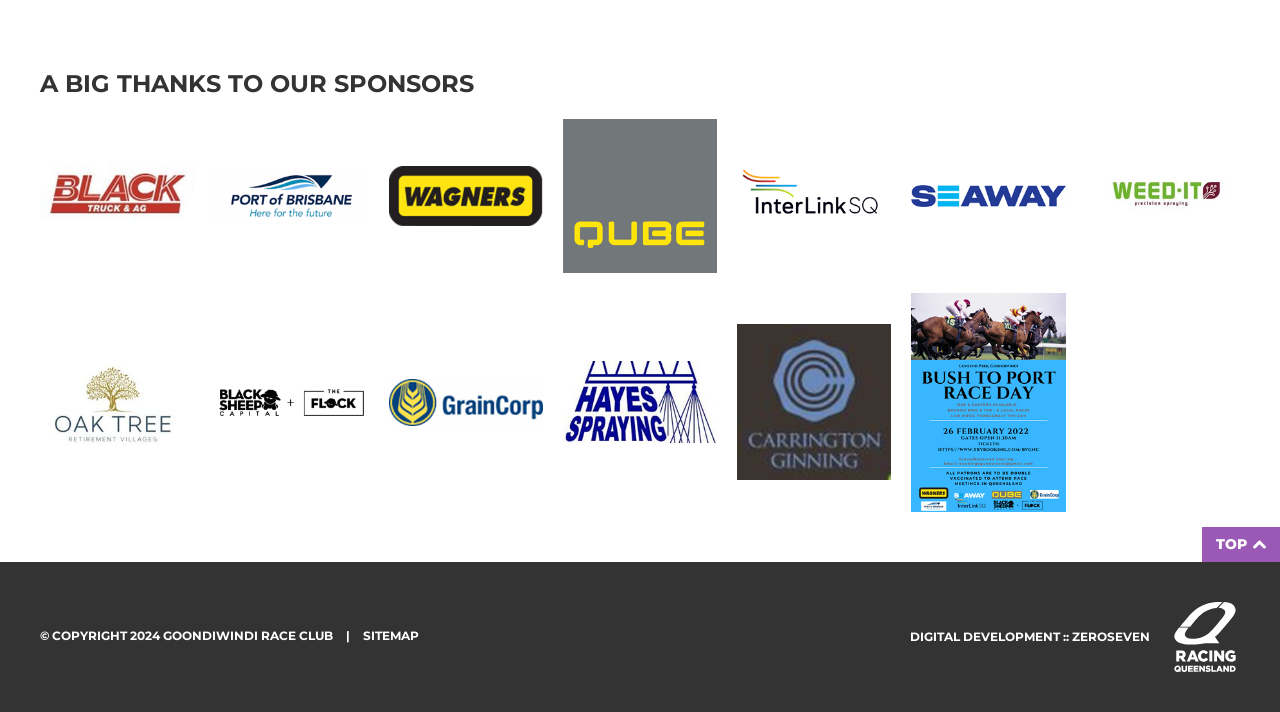Examine the image and give a thorough answer to the following question:
What is the position of the 'TOP' button?

I checked the bounding box coordinates of the 'TOP' button, which are [0.939, 0.741, 1.0, 0.789]. This indicates that the button is located at the bottom right corner of the webpage.